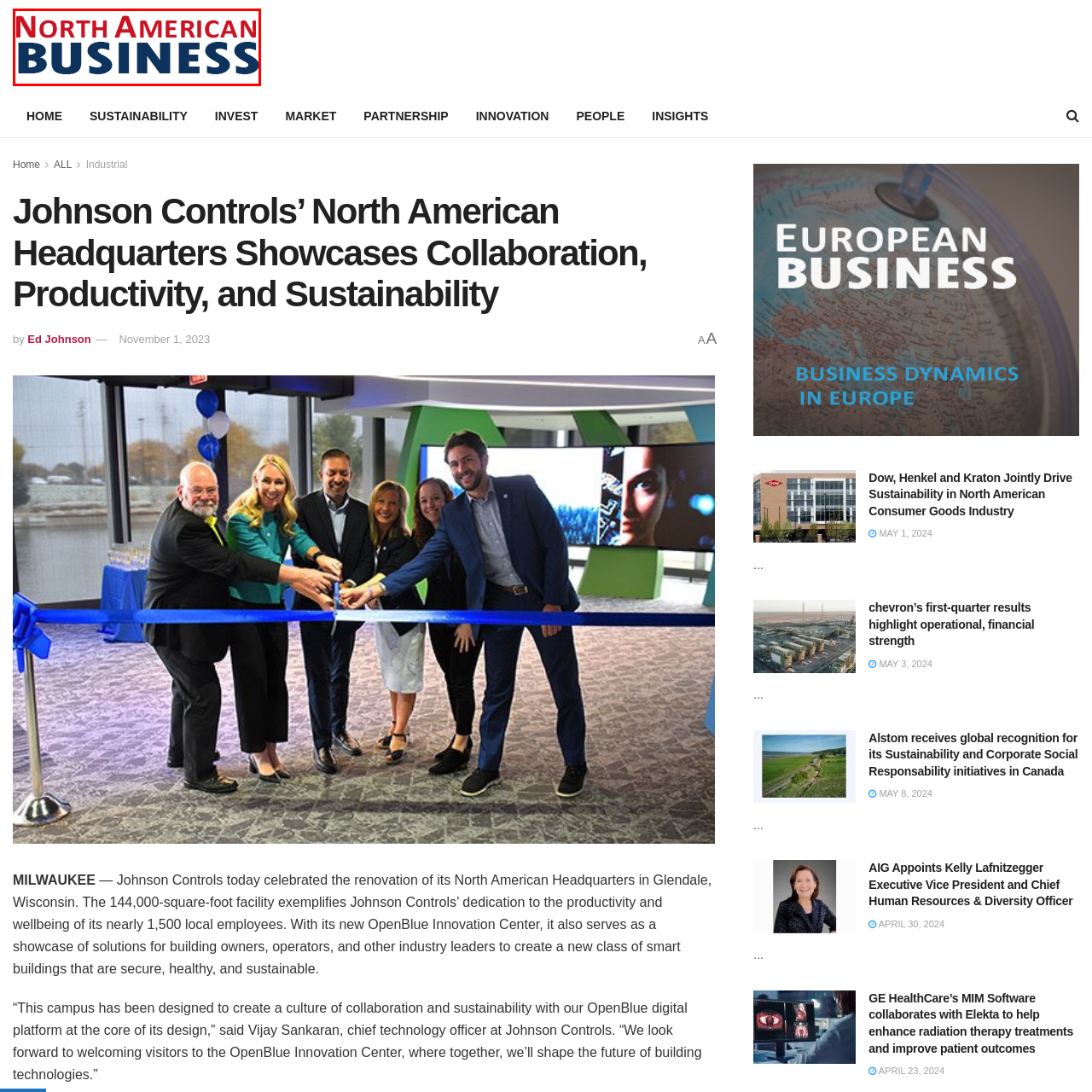Where is the Johnson Controls' North American Headquarters located?
Observe the image inside the red bounding box and give a concise answer using a single word or phrase.

Glendale, Wisconsin